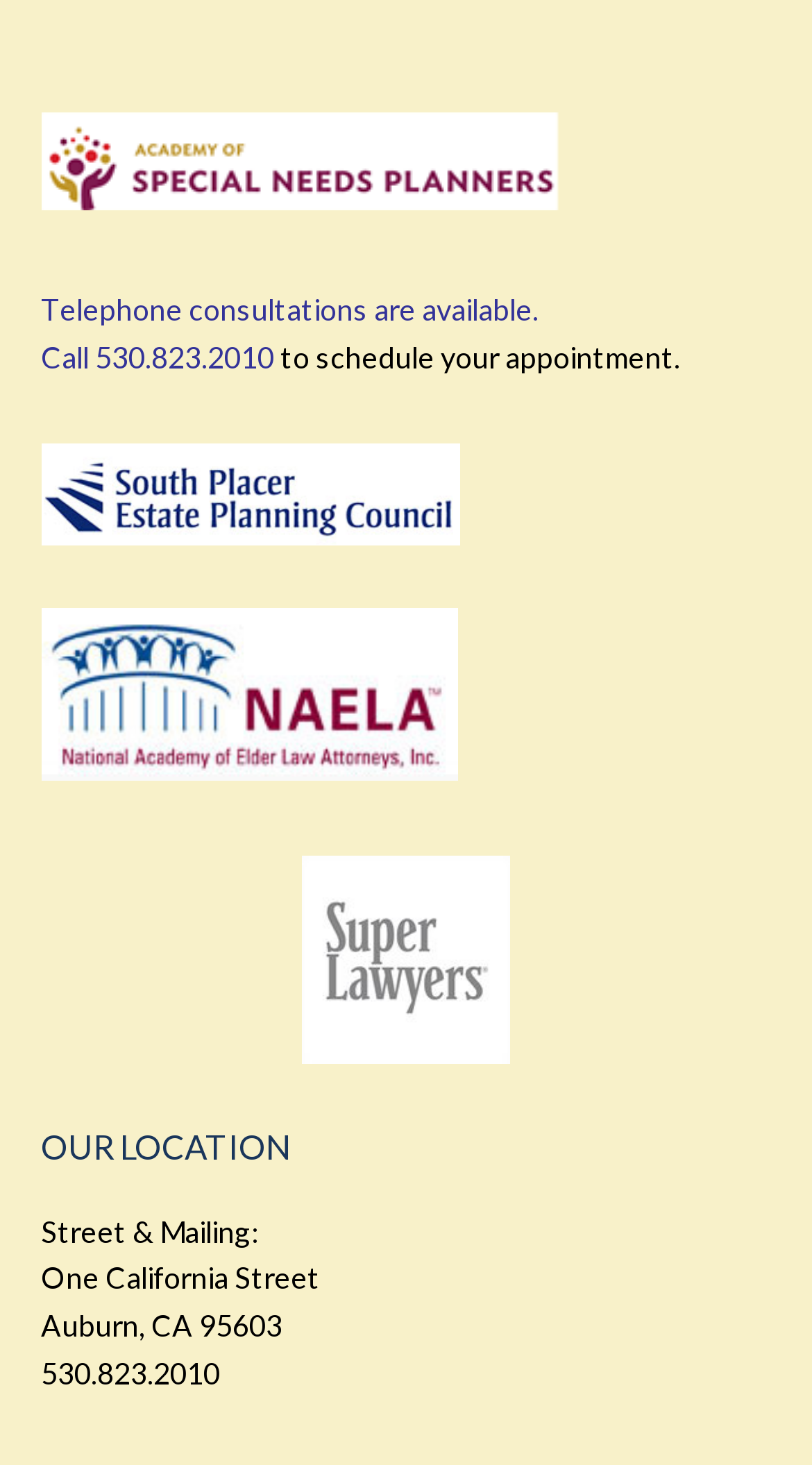Locate the bounding box coordinates of the UI element described by: "Telephone consultations are available. Call". Provide the coordinates as four float numbers between 0 and 1, formatted as [left, top, right, bottom].

[0.05, 0.199, 0.663, 0.255]